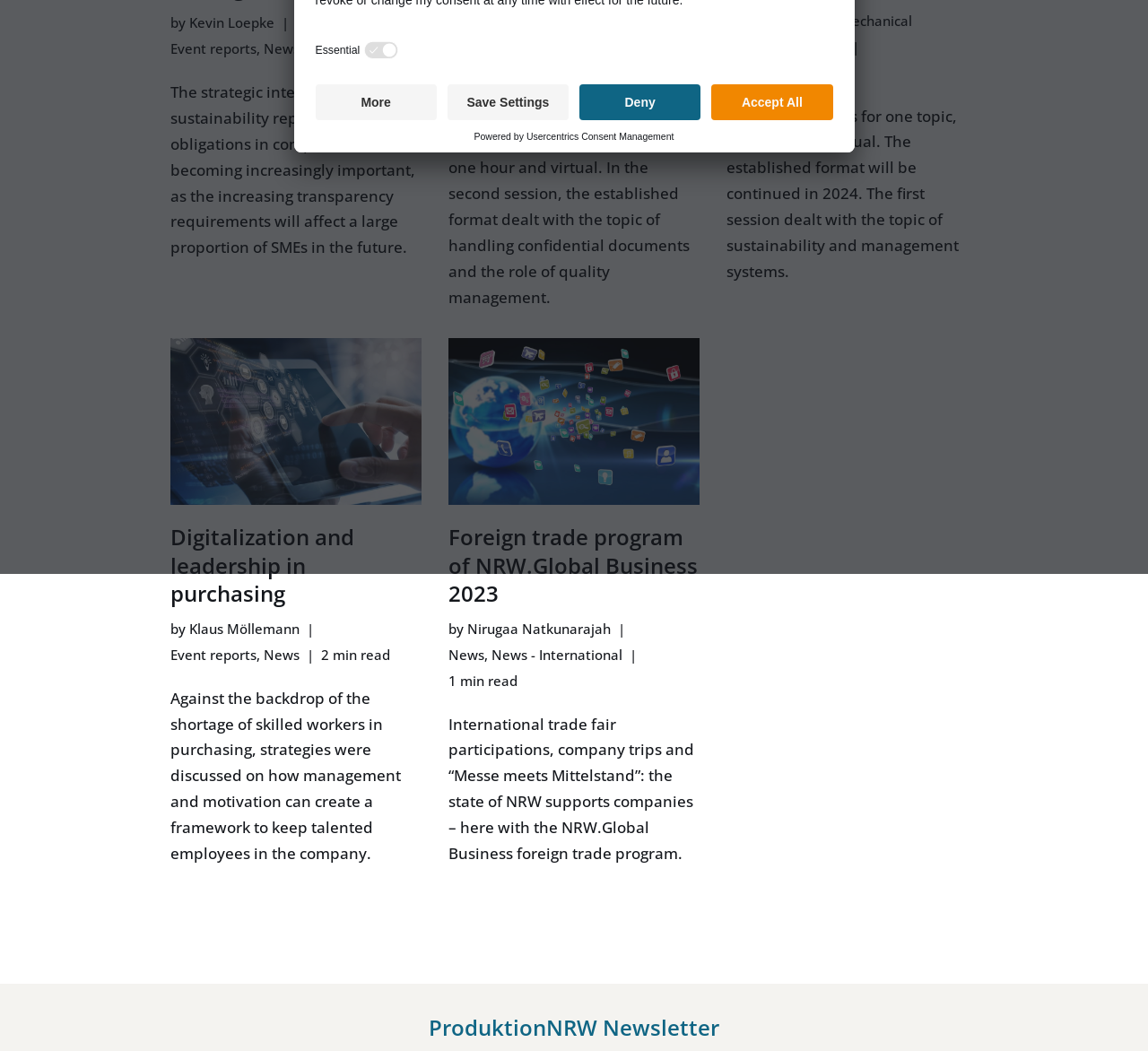Find the bounding box coordinates for the HTML element described as: "Kevin Loepke". The coordinates should consist of four float values between 0 and 1, i.e., [left, top, right, bottom].

[0.165, 0.013, 0.239, 0.03]